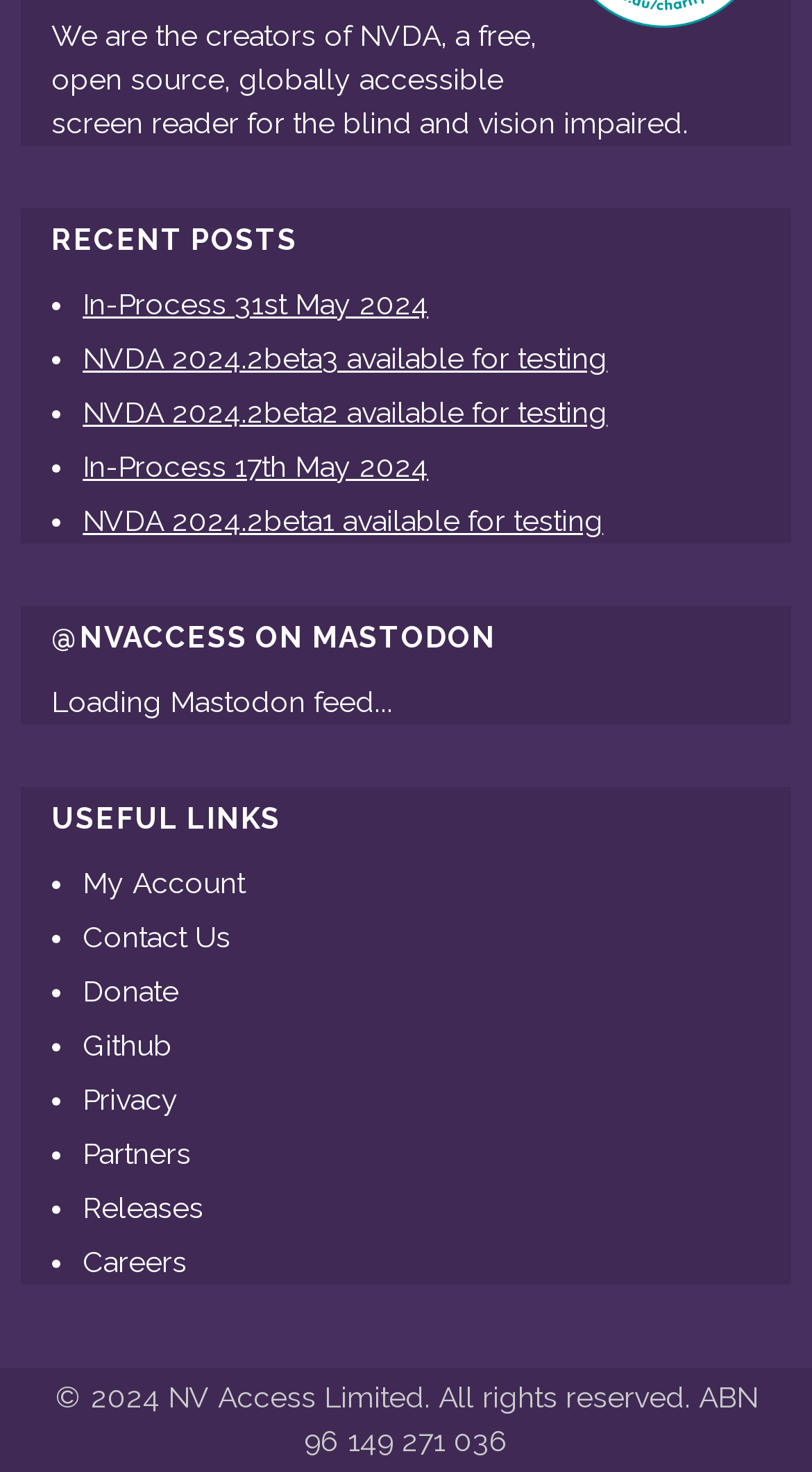What is the name of the social media platform mentioned?
Look at the image and provide a detailed response to the question.

The social media platform is mentioned in the heading '@NVACCESS ON MASTODON' which indicates that the platform is Mastodon.